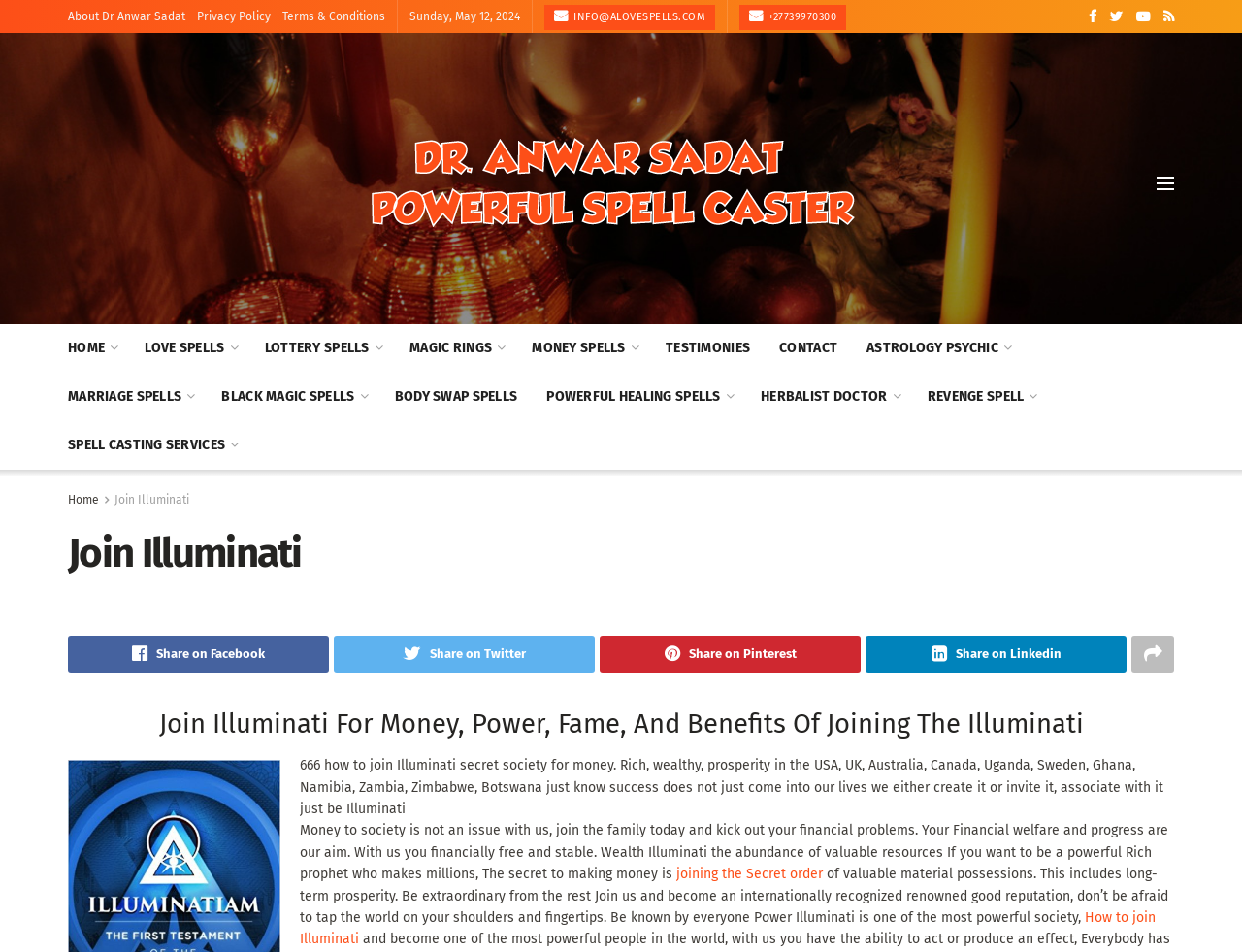Based on the element description Join Illuminati, identify the bounding box of the UI element in the given webpage screenshot. The coordinates should be in the format (top-left x, top-left y, bottom-right x, bottom-right y) and must be between 0 and 1.

[0.092, 0.518, 0.152, 0.532]